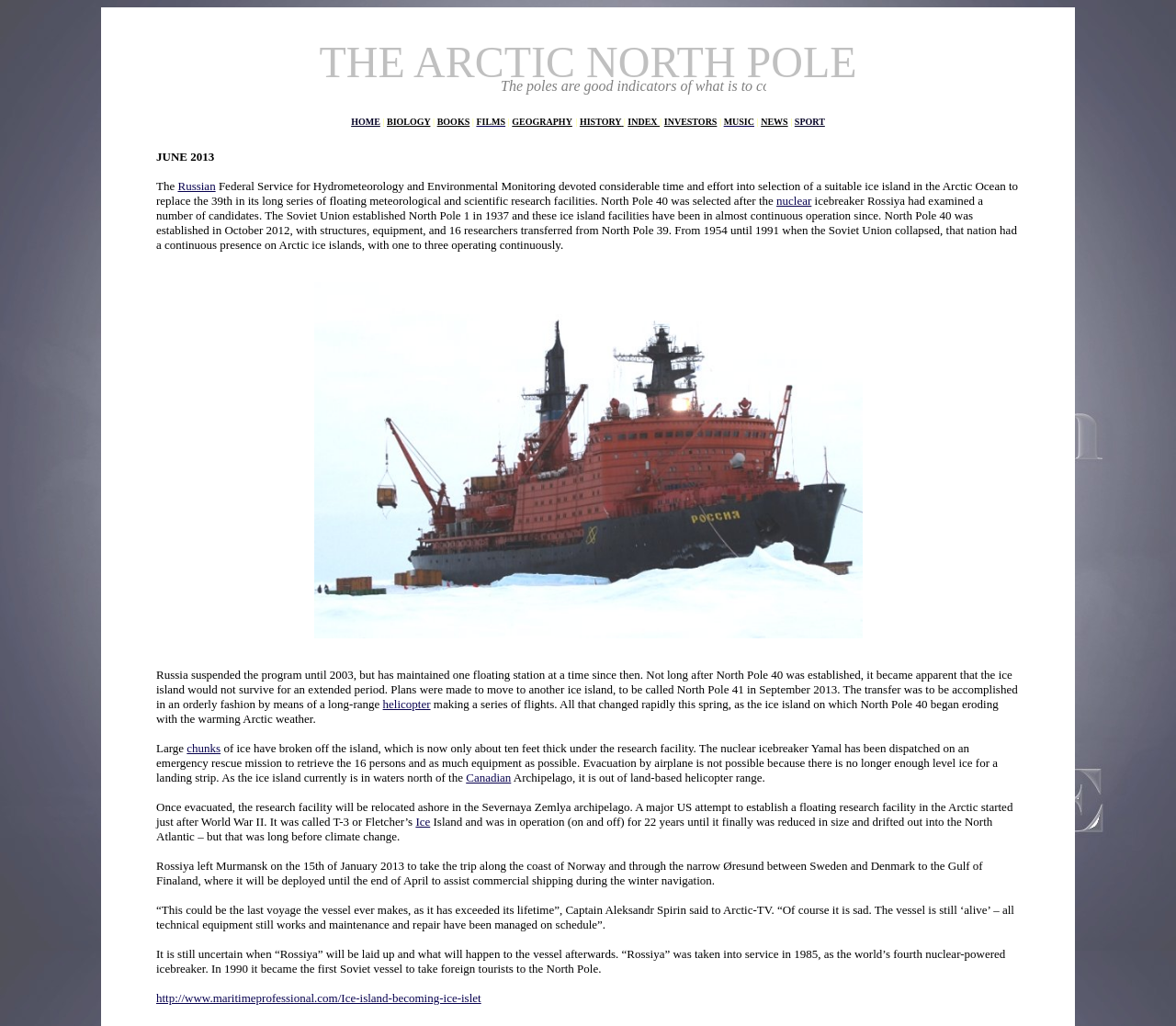Analyze the image and give a detailed response to the question:
What is the name of the vessel that left Murmansk on January 15, 2013?

The vessel that left Murmansk on January 15, 2013, is the Rossiya, which is a nuclear-powered icebreaker that has exceeded its lifetime and is still uncertain about its future.